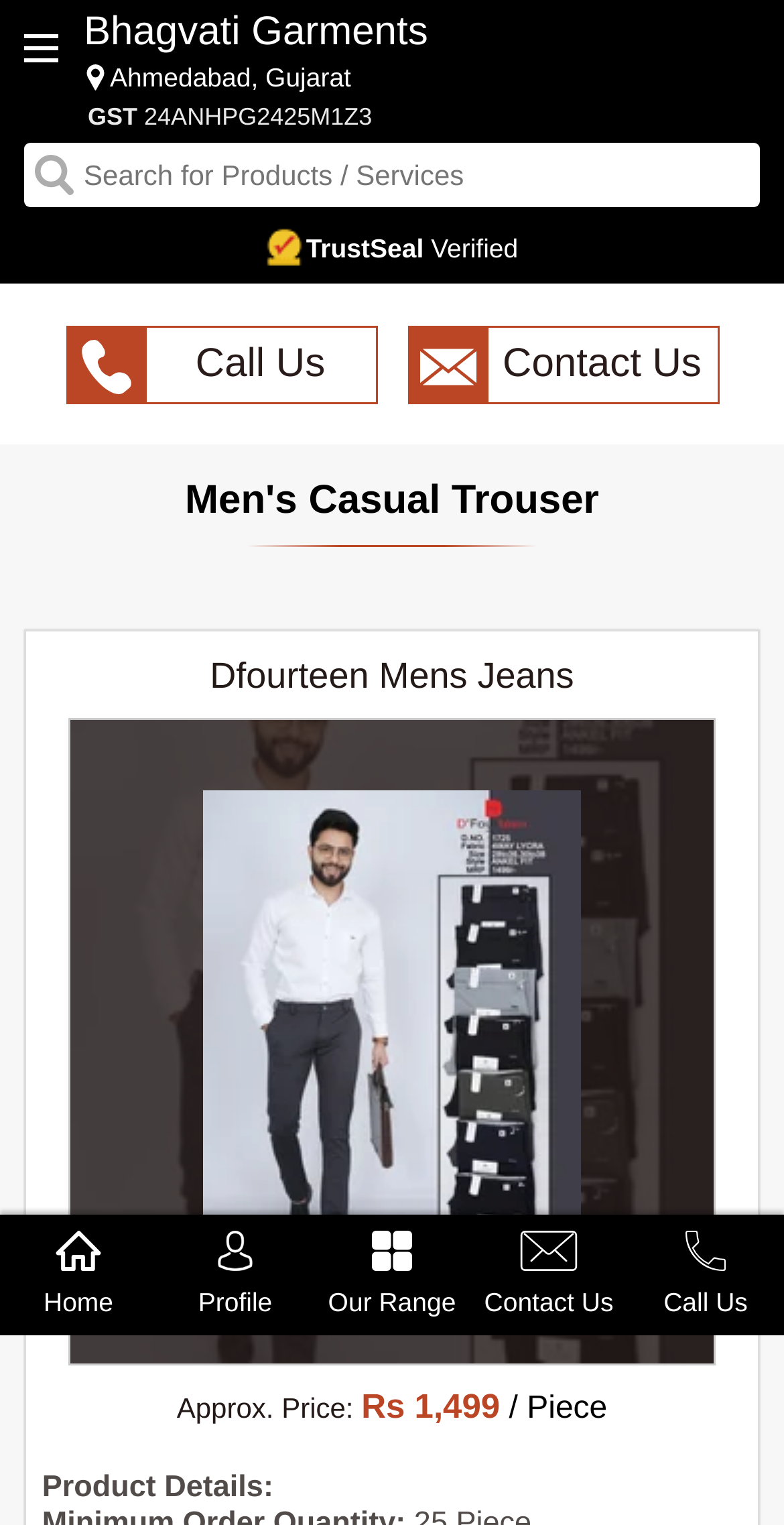What is the GST number of the manufacturer?
Look at the screenshot and respond with one word or a short phrase.

24ANHPG2425M1Z3